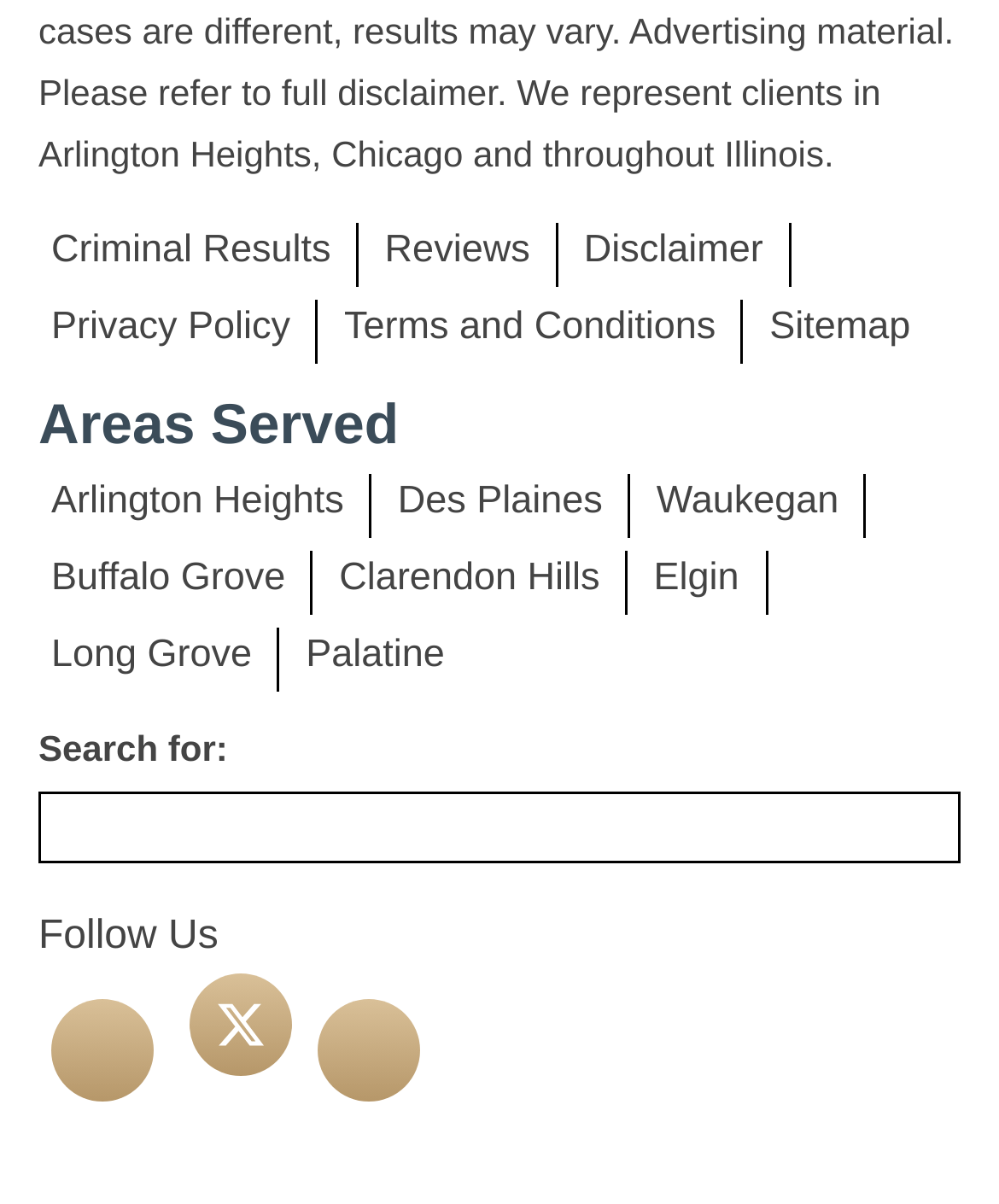Please locate the bounding box coordinates of the region I need to click to follow this instruction: "Follow us on facebook".

[0.051, 0.829, 0.154, 0.915]